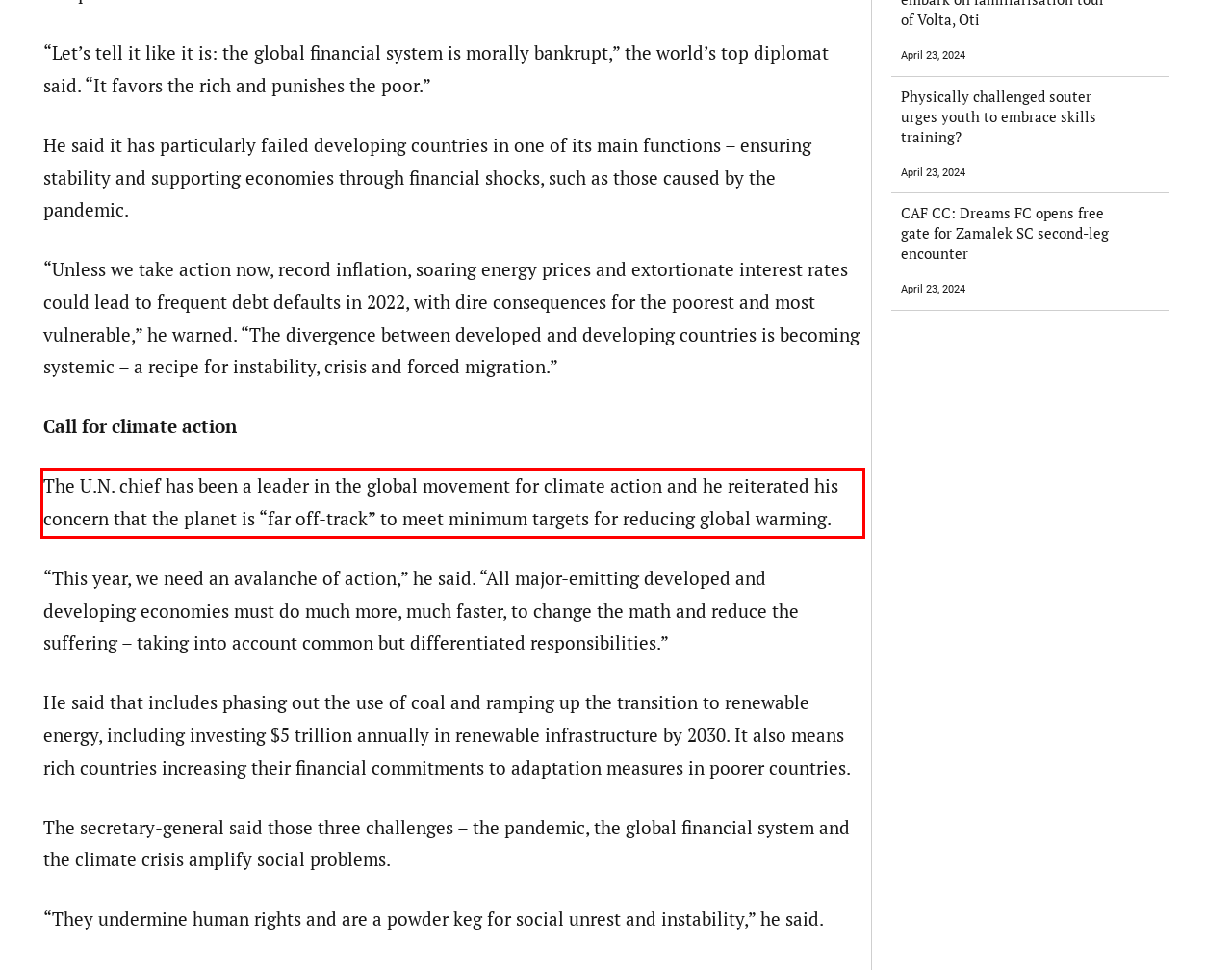Examine the webpage screenshot, find the red bounding box, and extract the text content within this marked area.

The U.N. chief has been a leader in the global movement for climate action and he reiterated his concern that the planet is “far off-track” to meet minimum targets for reducing global warming.